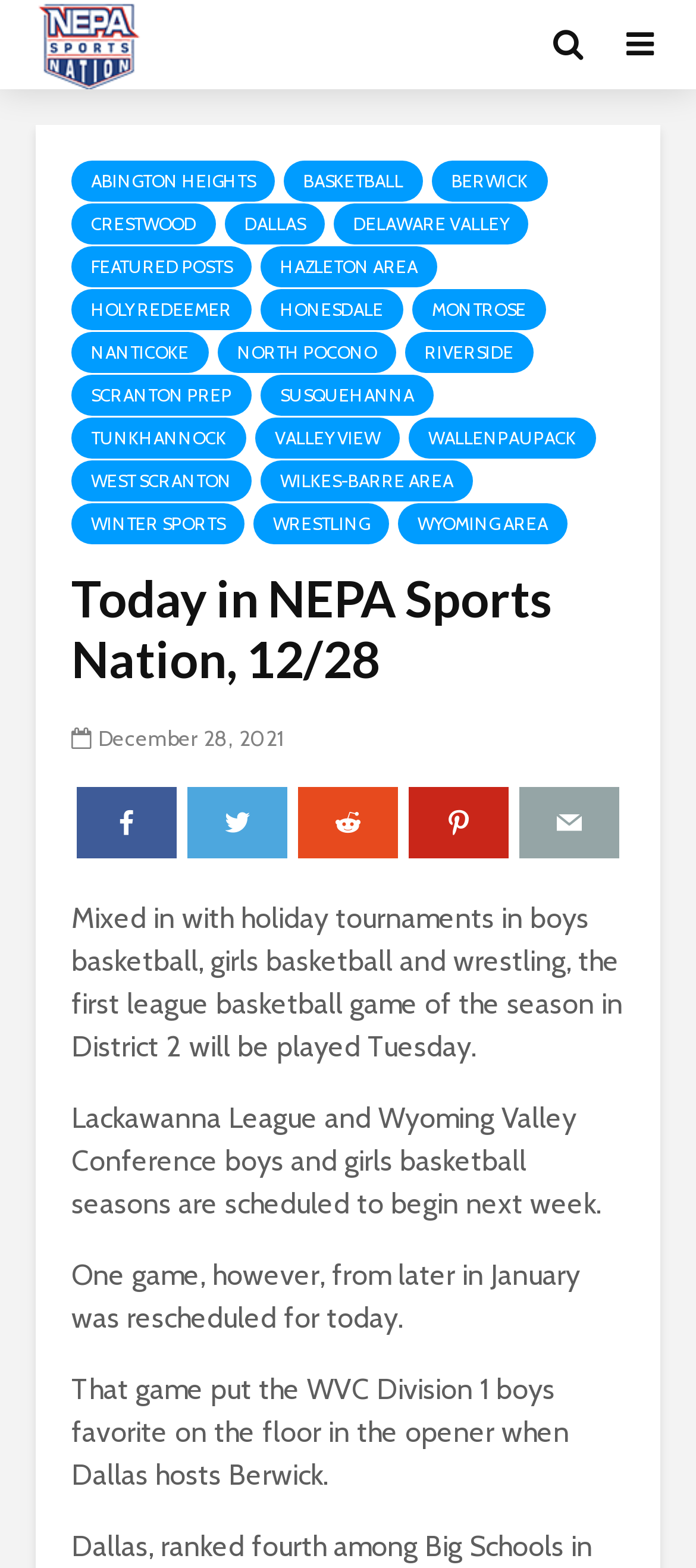Provide a short answer using a single word or phrase for the following question: 
How many StaticText elements are on the webpage?

5